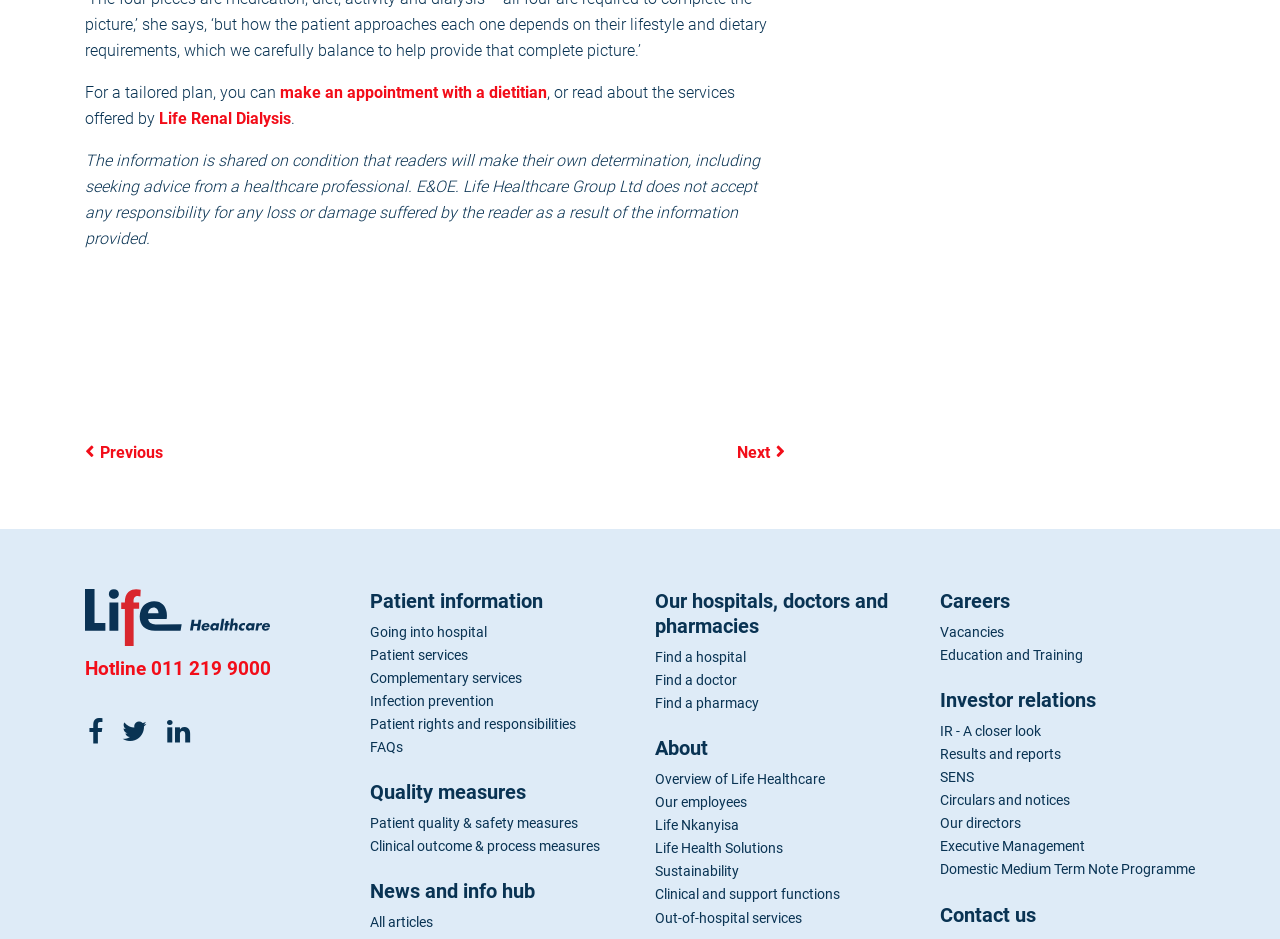Find the bounding box coordinates for the element that must be clicked to complete the instruction: "Make an appointment with a dietitian". The coordinates should be four float numbers between 0 and 1, indicated as [left, top, right, bottom].

[0.219, 0.088, 0.427, 0.108]